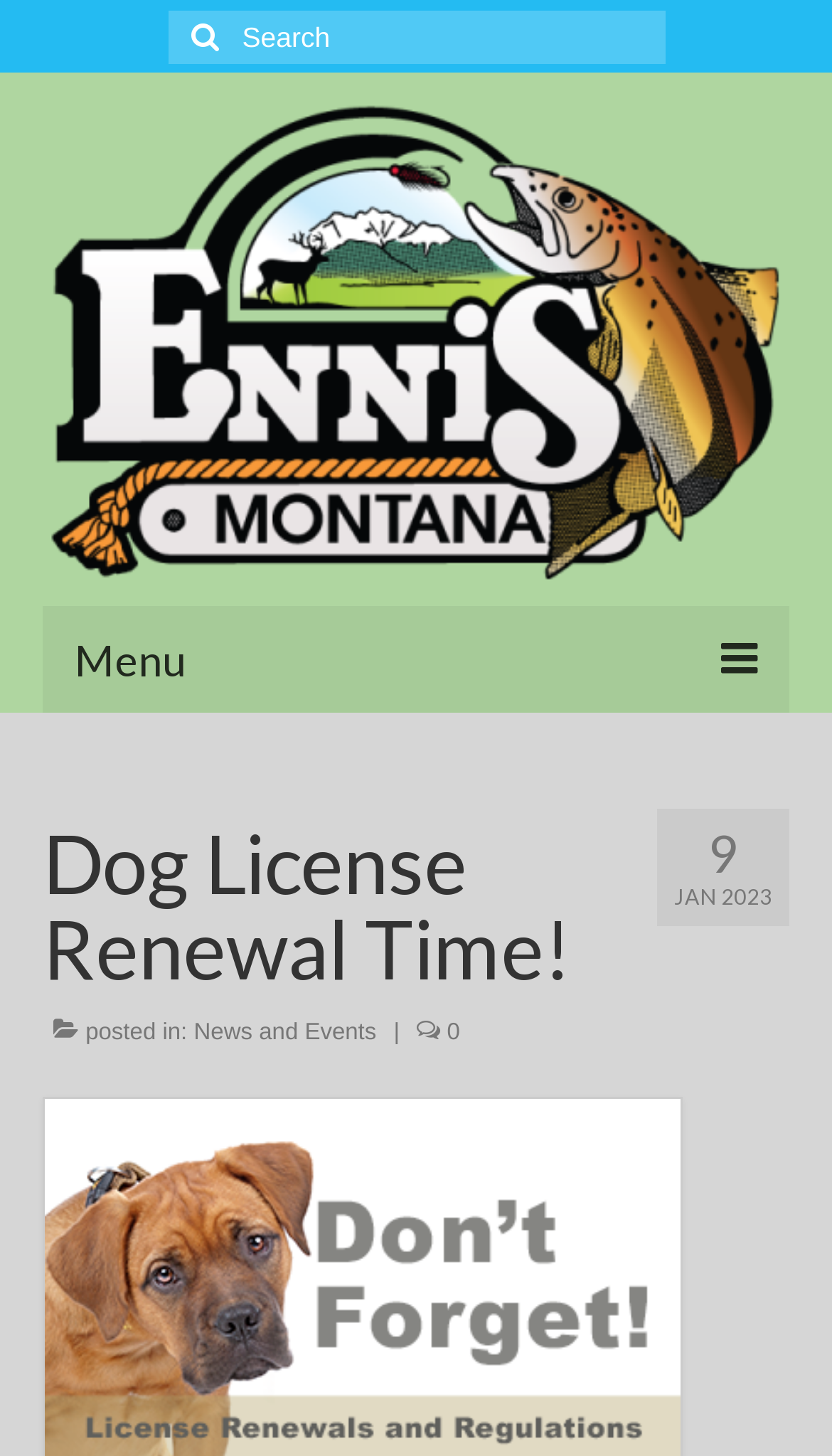Determine the bounding box coordinates of the region that needs to be clicked to achieve the task: "Search for something".

[0.201, 0.007, 0.799, 0.044]